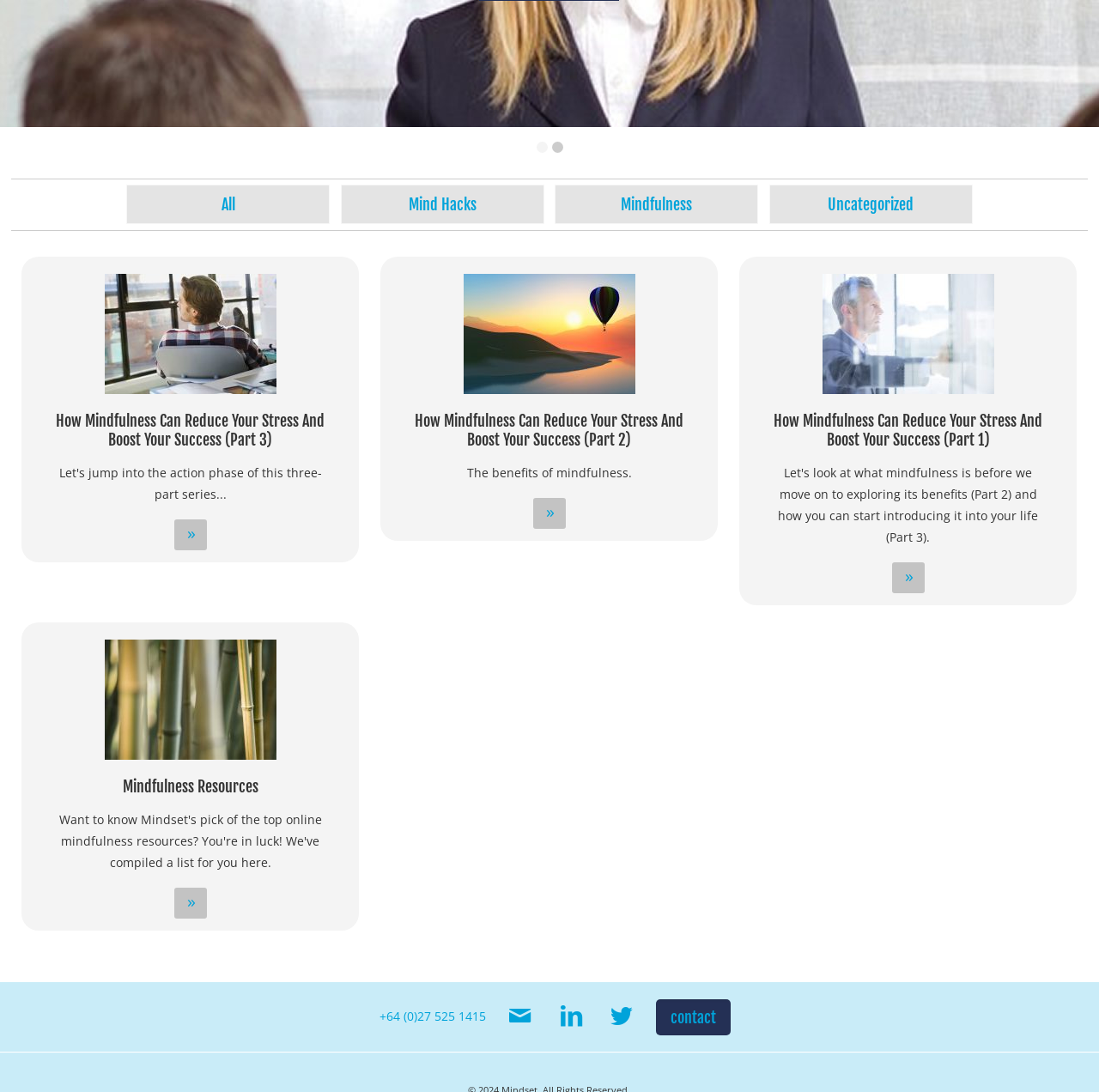Highlight the bounding box of the UI element that corresponds to this description: "+64 (0)27 525 1415".

[0.345, 0.923, 0.442, 0.938]